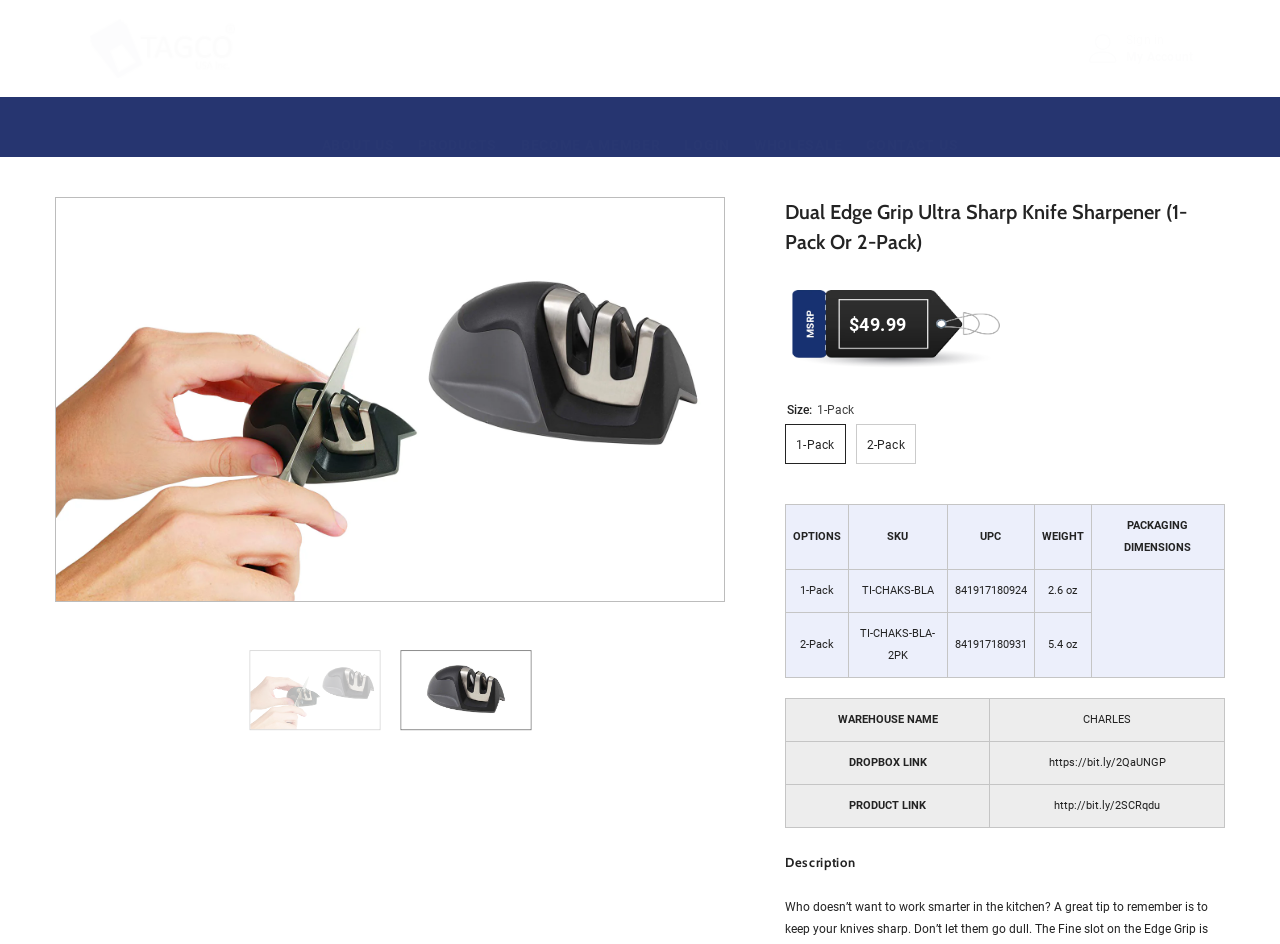Could you determine the bounding box coordinates of the clickable element to complete the instruction: "Click on the 'Sign in' link"? Provide the coordinates as four float numbers between 0 and 1, i.e., [left, top, right, bottom].

[0.88, 0.036, 0.91, 0.049]